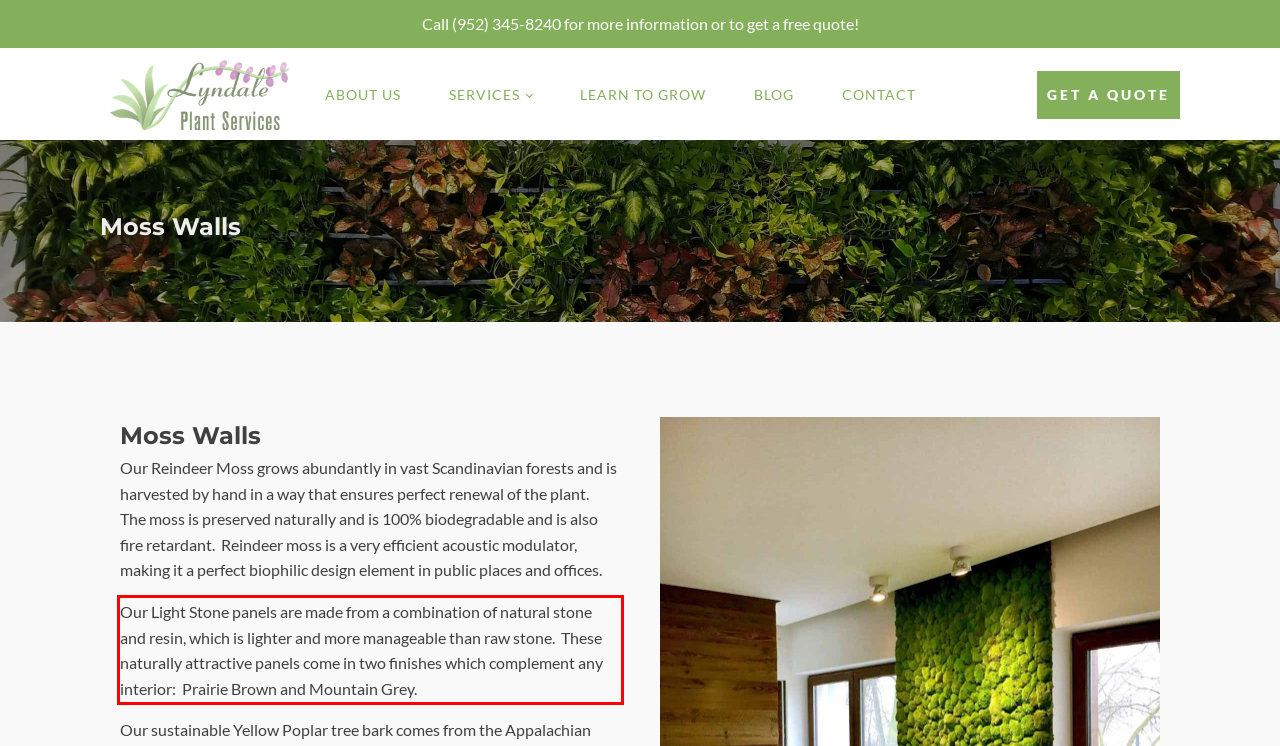You are presented with a screenshot containing a red rectangle. Extract the text found inside this red bounding box.

Our Light Stone panels are made from a combination of natural stone and resin, which is lighter and more manageable than raw stone. These naturally attractive panels come in two finishes which complement any interior: Prairie Brown and Mountain Grey.